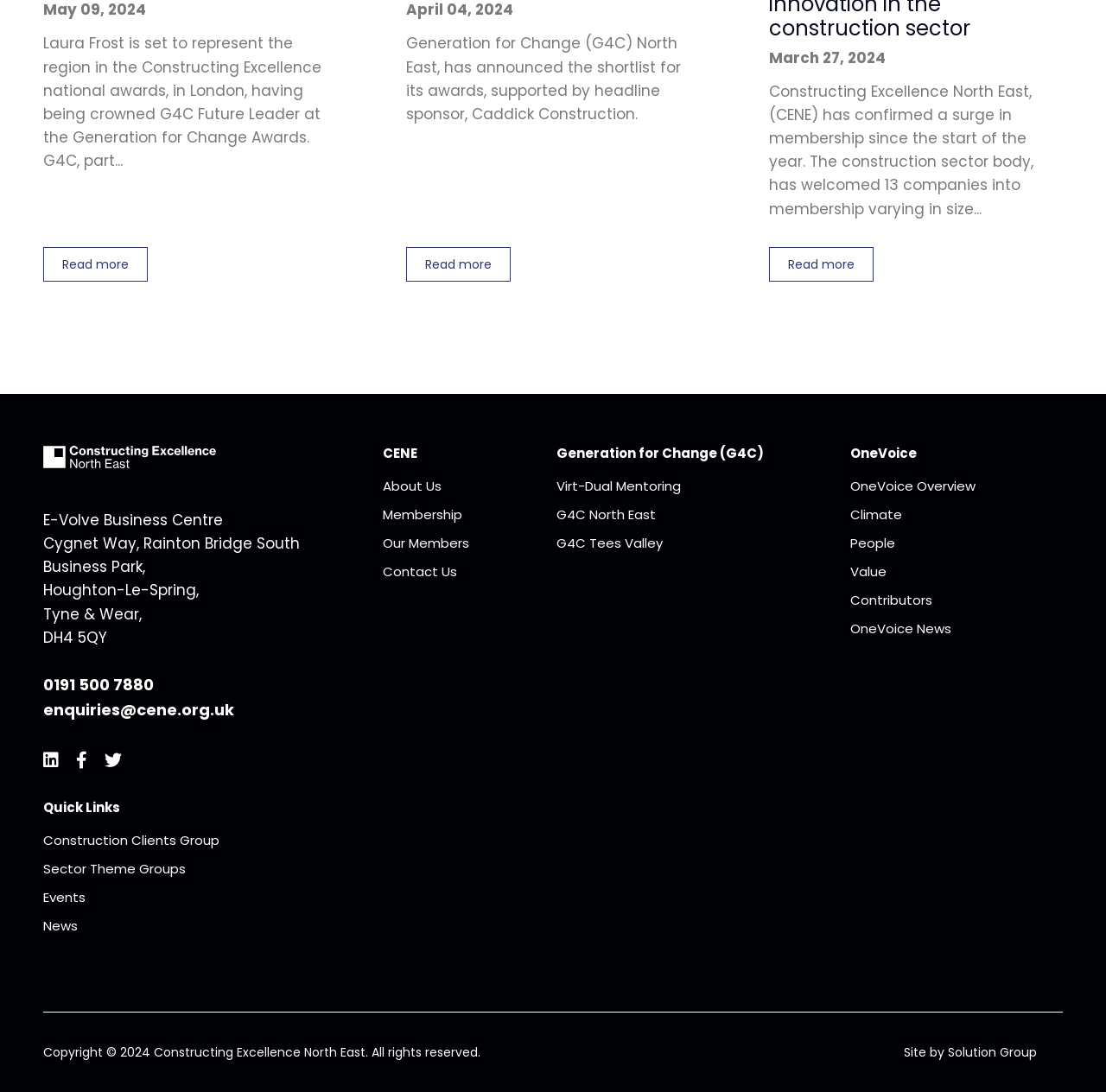What are the three icons on the top left?
Based on the screenshot, provide your answer in one word or phrase.

Facebook, Twitter, LinkedIn